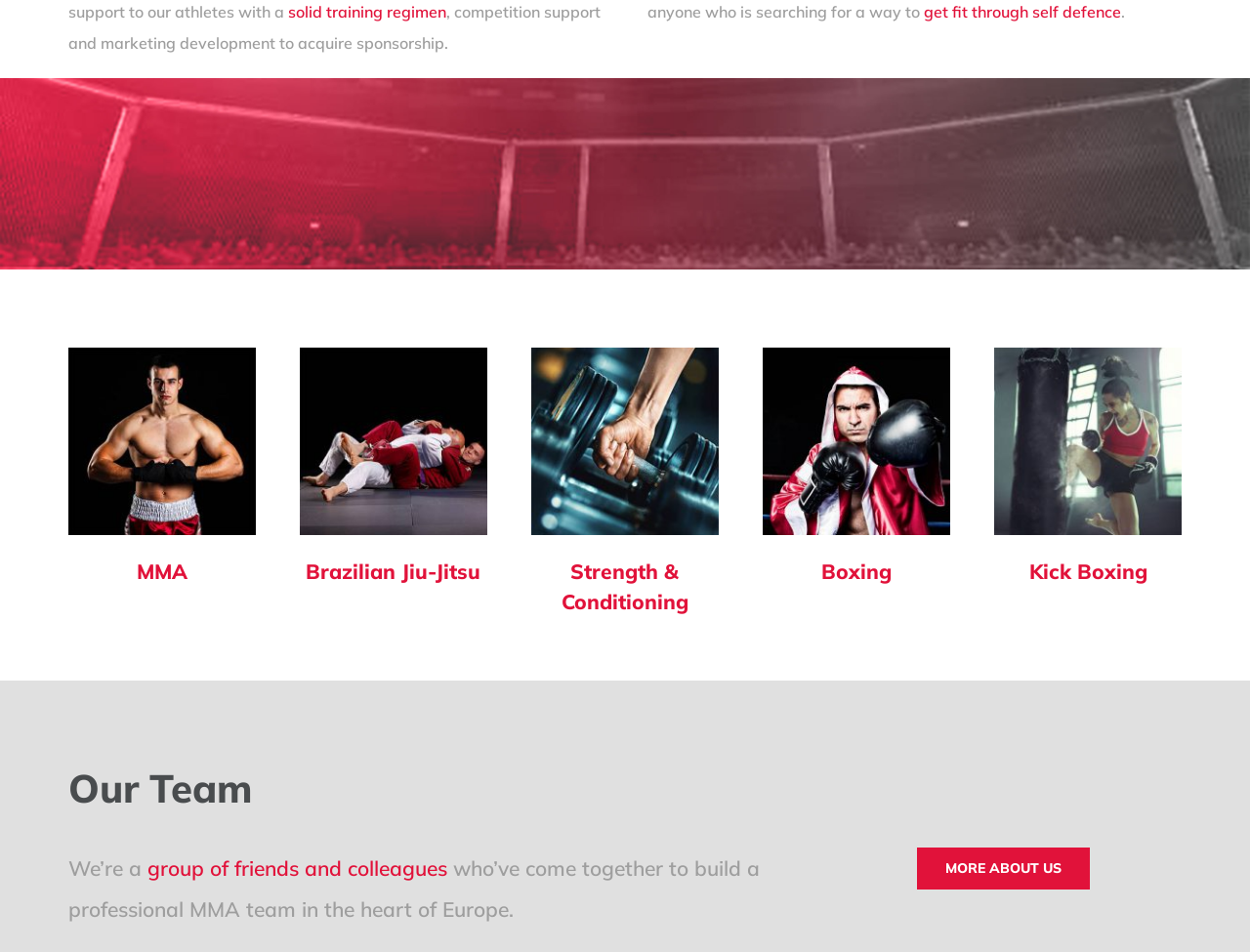Provide a brief response in the form of a single word or phrase:
How many martial arts are listed?

4